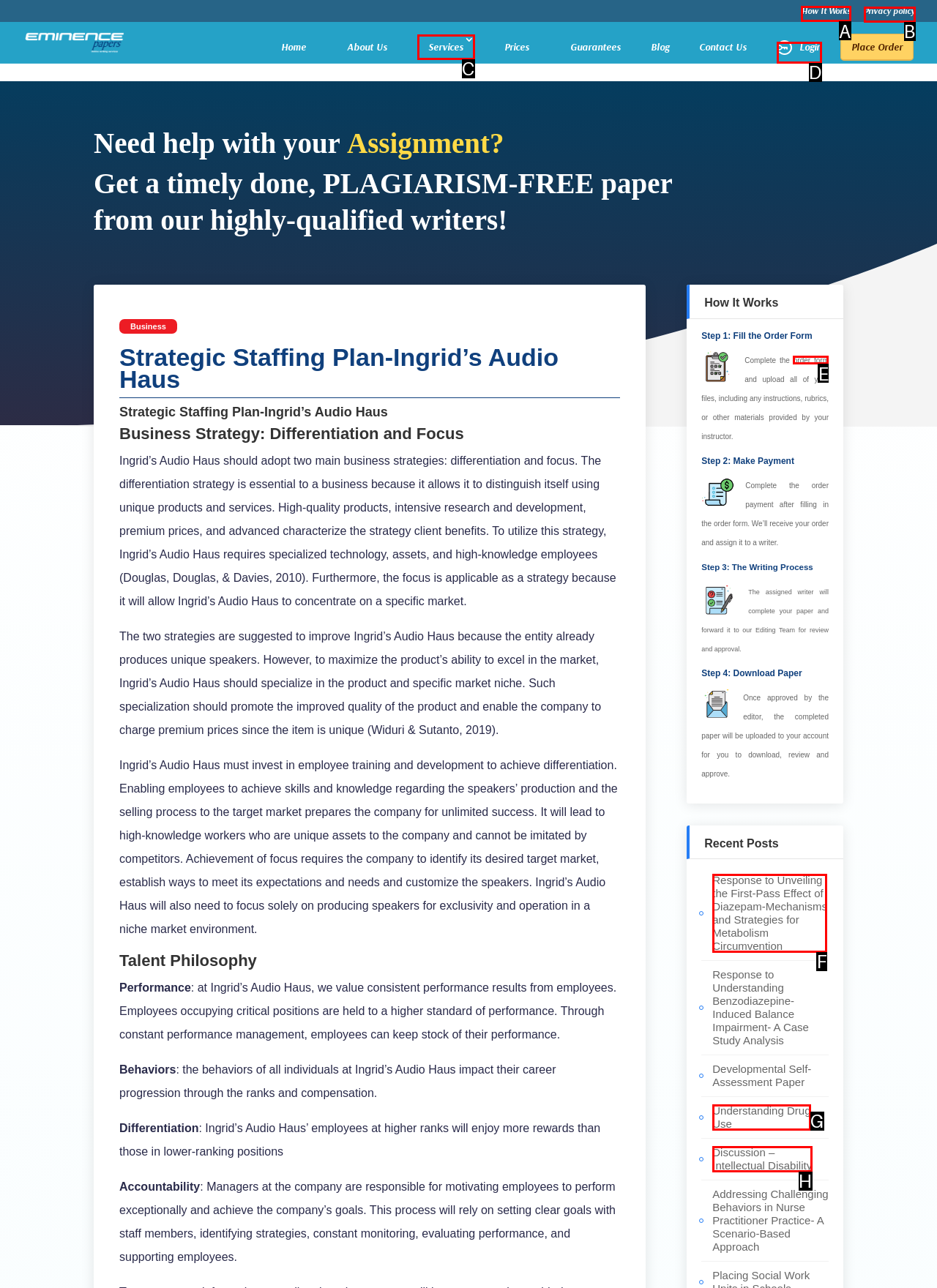For the given instruction: Click on the 'How It Works' link, determine which boxed UI element should be clicked. Answer with the letter of the corresponding option directly.

A